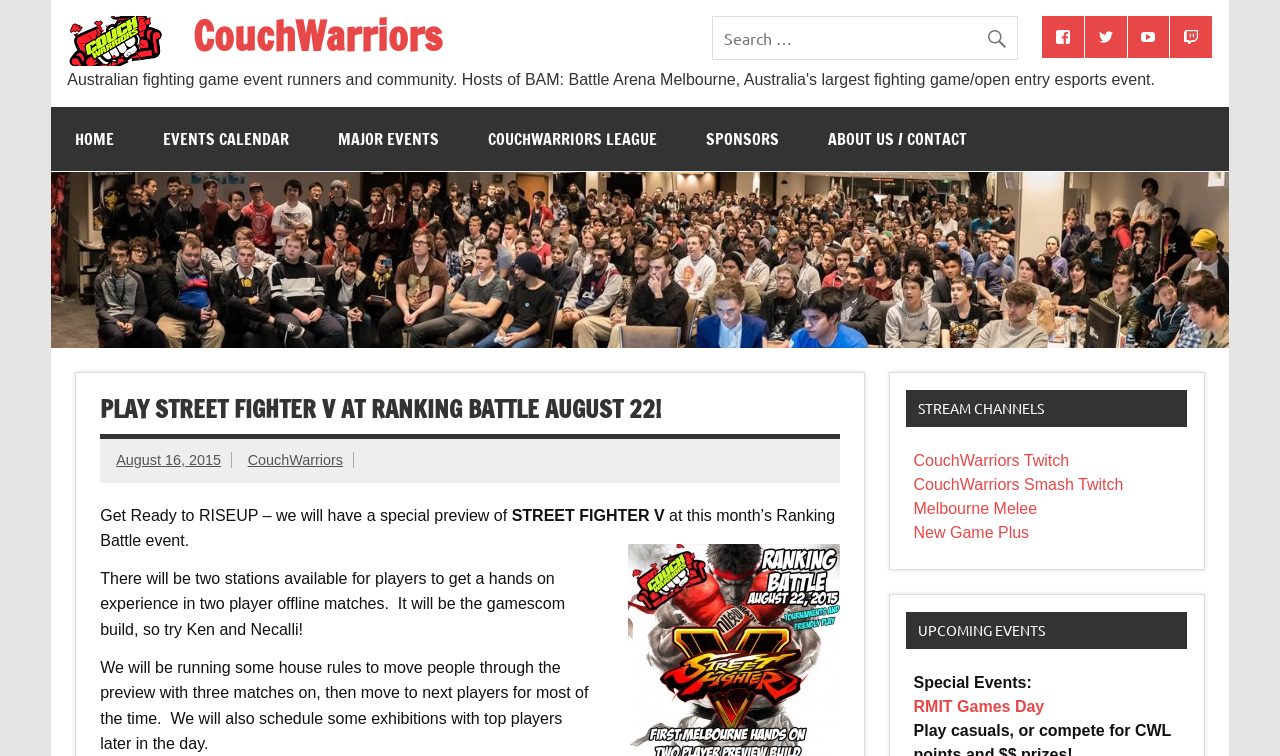Can you give a detailed response to the following question using the information from the image? What is the event happening on August 22?

The event happening on August 22 is the Ranking Battle, which is mentioned in the heading 'PLAY STREET FIGHTER V AT RANKING BATTLE AUGUST 22!' and also in the text 'at this month’s Ranking Battle event.'